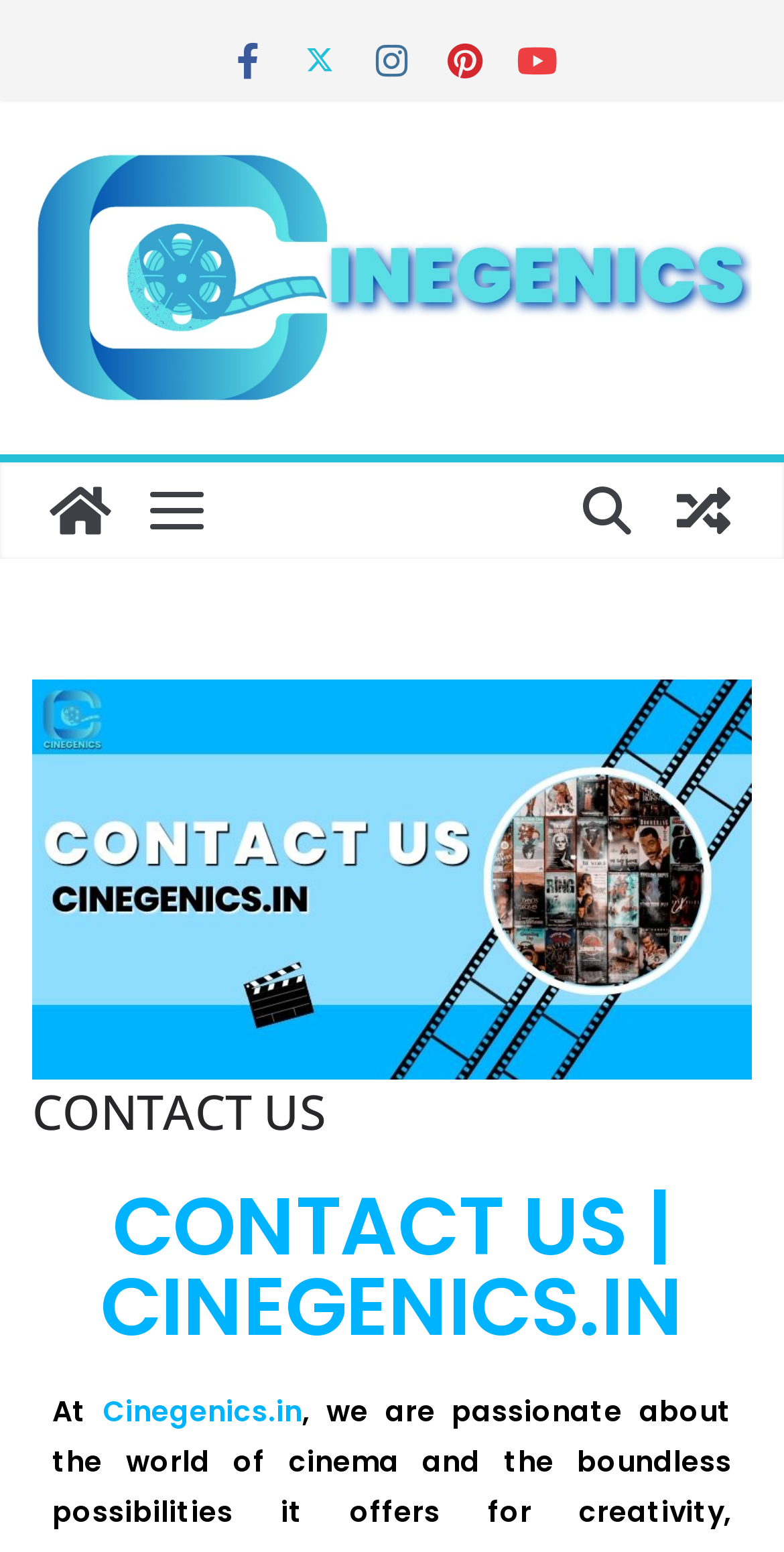Determine the bounding box of the UI component based on this description: "alt="CINGENICS LOGO"". The bounding box coordinates should be four float values between 0 and 1, i.e., [left, top, right, bottom].

[0.041, 0.096, 0.959, 0.261]